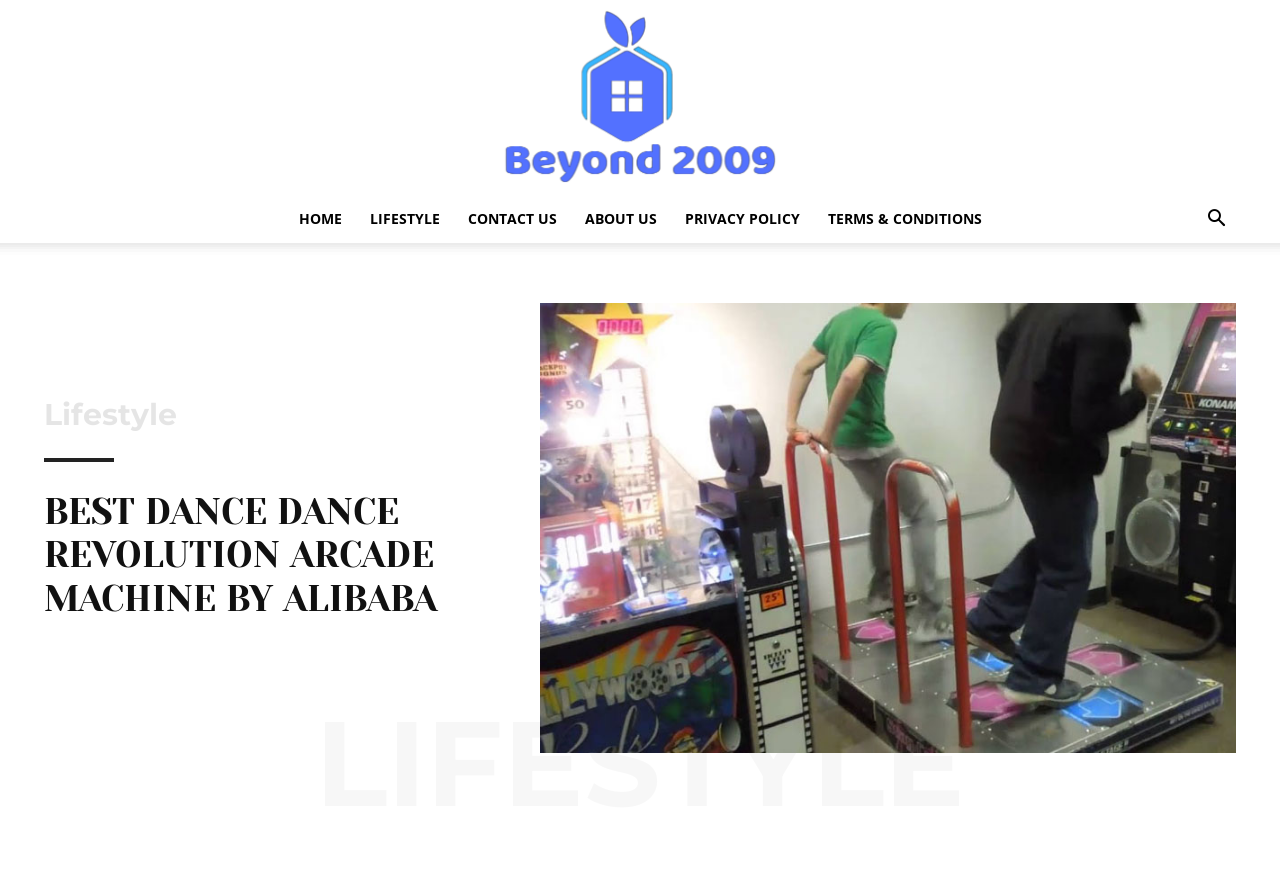What is the purpose of the button in the top right corner?
Answer the question with a single word or phrase, referring to the image.

Search